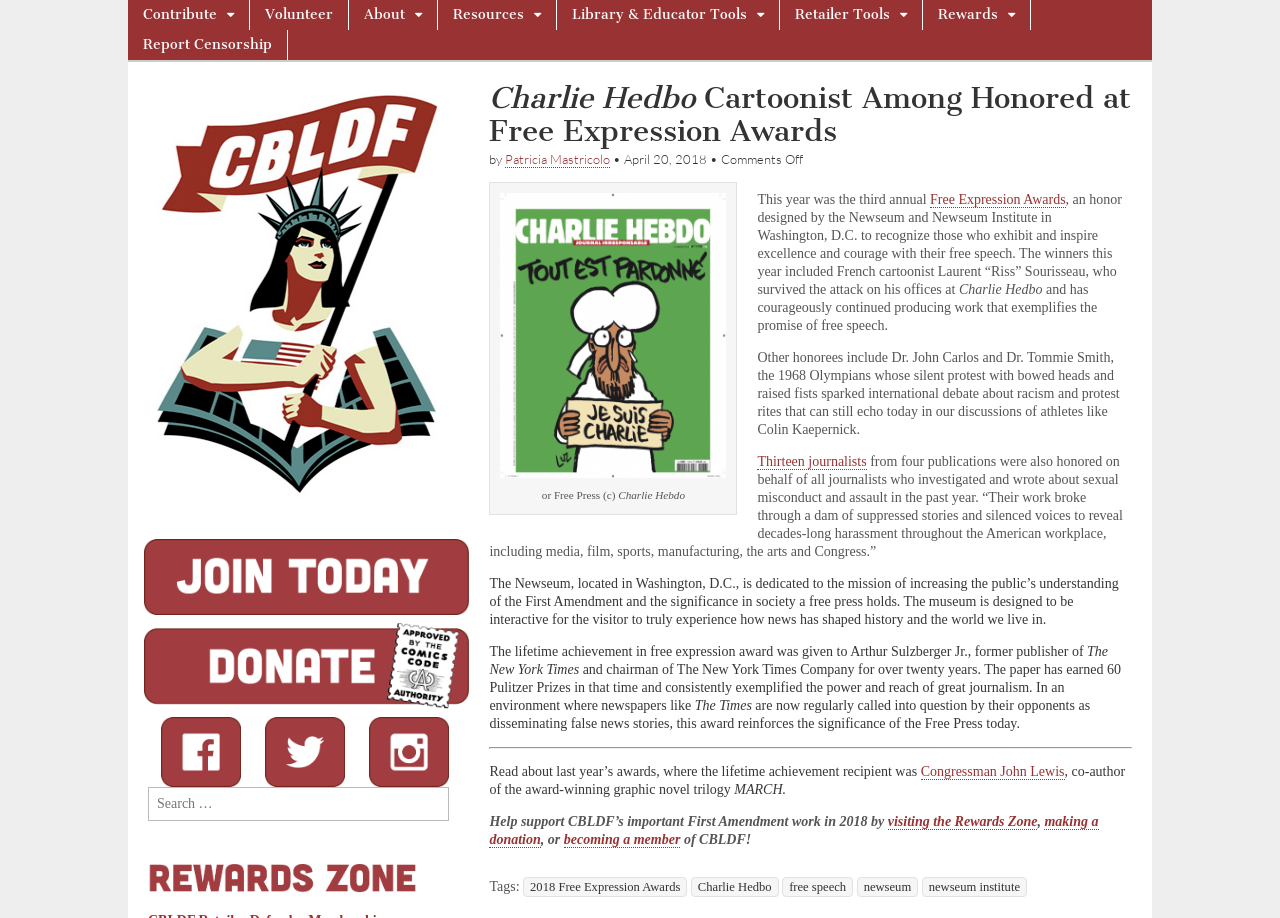Determine the bounding box coordinates for the clickable element to execute this instruction: "Visit the Rewards Zone". Provide the coordinates as four float numbers between 0 and 1, i.e., [left, top, right, bottom].

[0.694, 0.887, 0.81, 0.905]